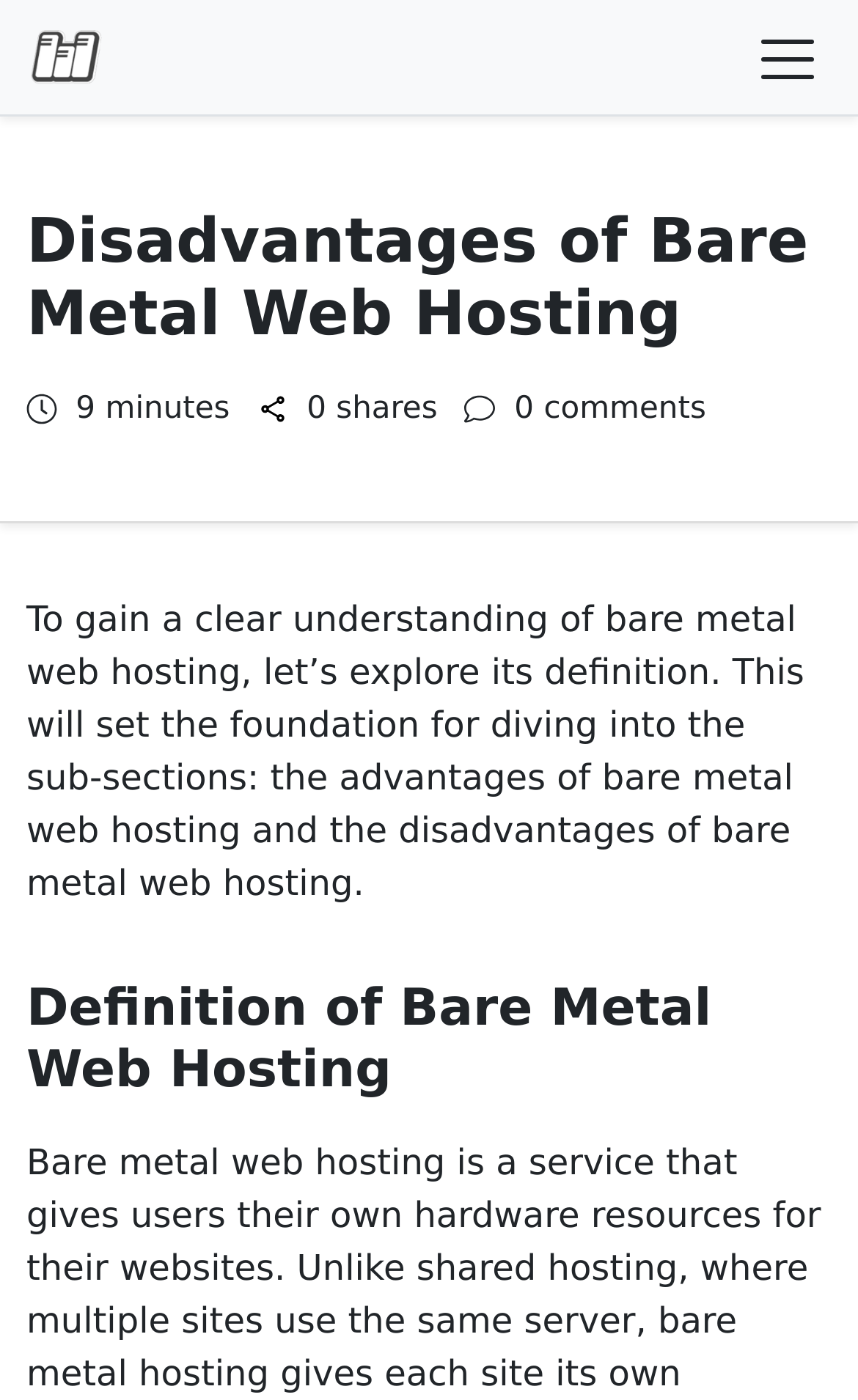How many sub-sections are mentioned?
Please provide a single word or phrase answer based on the image.

Two